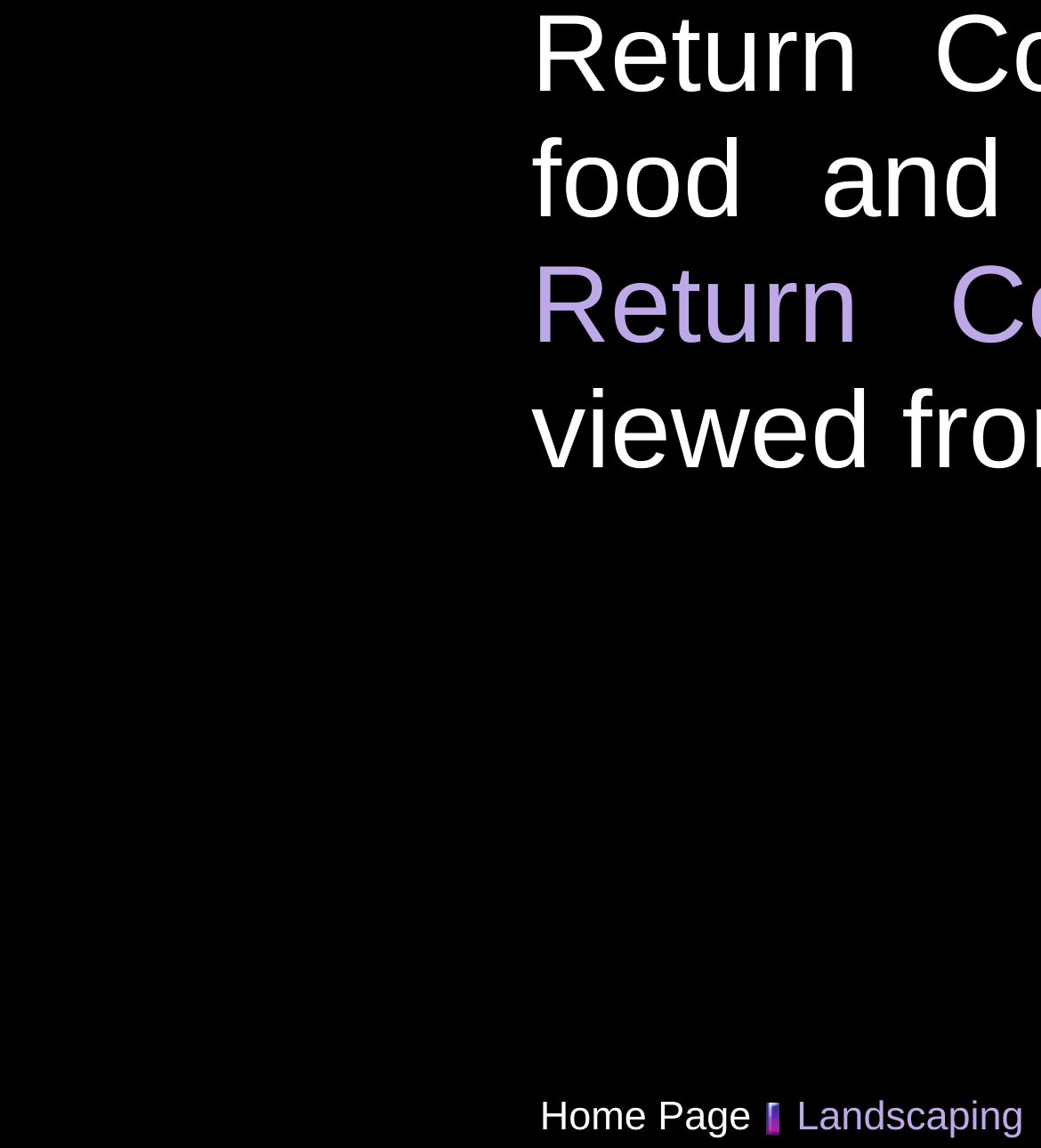What is the last text on the top row?
Using the screenshot, give a one-word or short phrase answer.

Landscaping